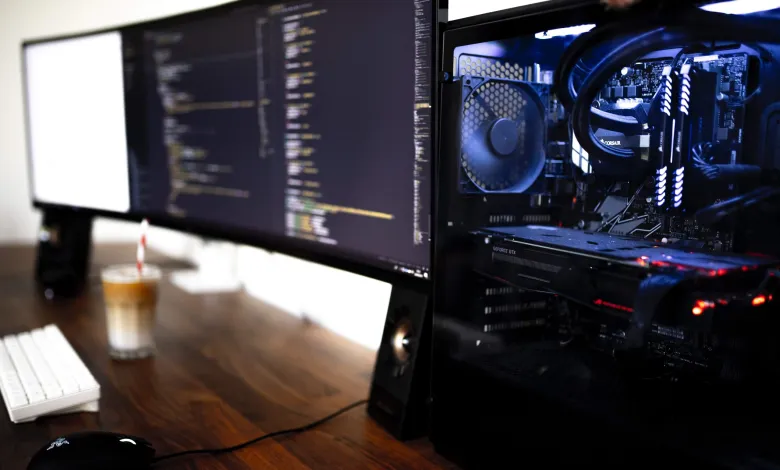Generate an elaborate description of what you see in the image.

The image features a modern workstation setup highlighted by a sleek computer tower with a transparent panel showcasing the intricate internal components, including a high-performance graphics card and cooling fans adorned with stylish lighting. Beside the tower, two large monitors display lines of code, indicative of a programming or development environment. The aesthetic is enhanced by a neatly arranged keyboard and an ergonomic mouse, while a glass of iced coffee sits invitingly on the wooden desk, suggesting a comfortable space for productivity. This scene encapsulates the essence of contemporary tech-savvy workspaces, ideally suited for software development and creative tasks.